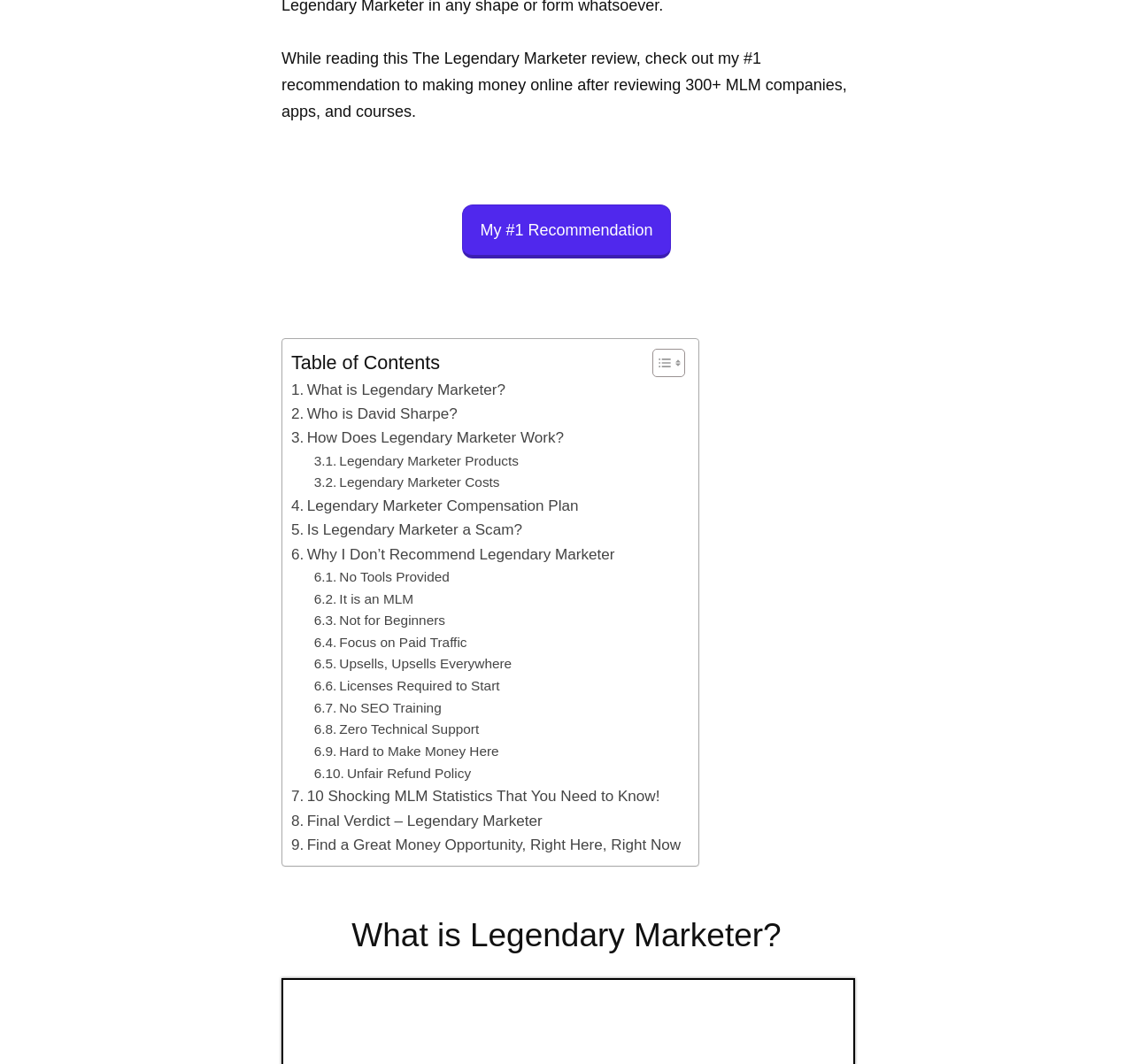Is there an image in the toggle table of content button?
Kindly offer a comprehensive and detailed response to the question.

There are two images in the toggle table of content button, which can be seen as child elements of the link 'Toggle Table of Content'.